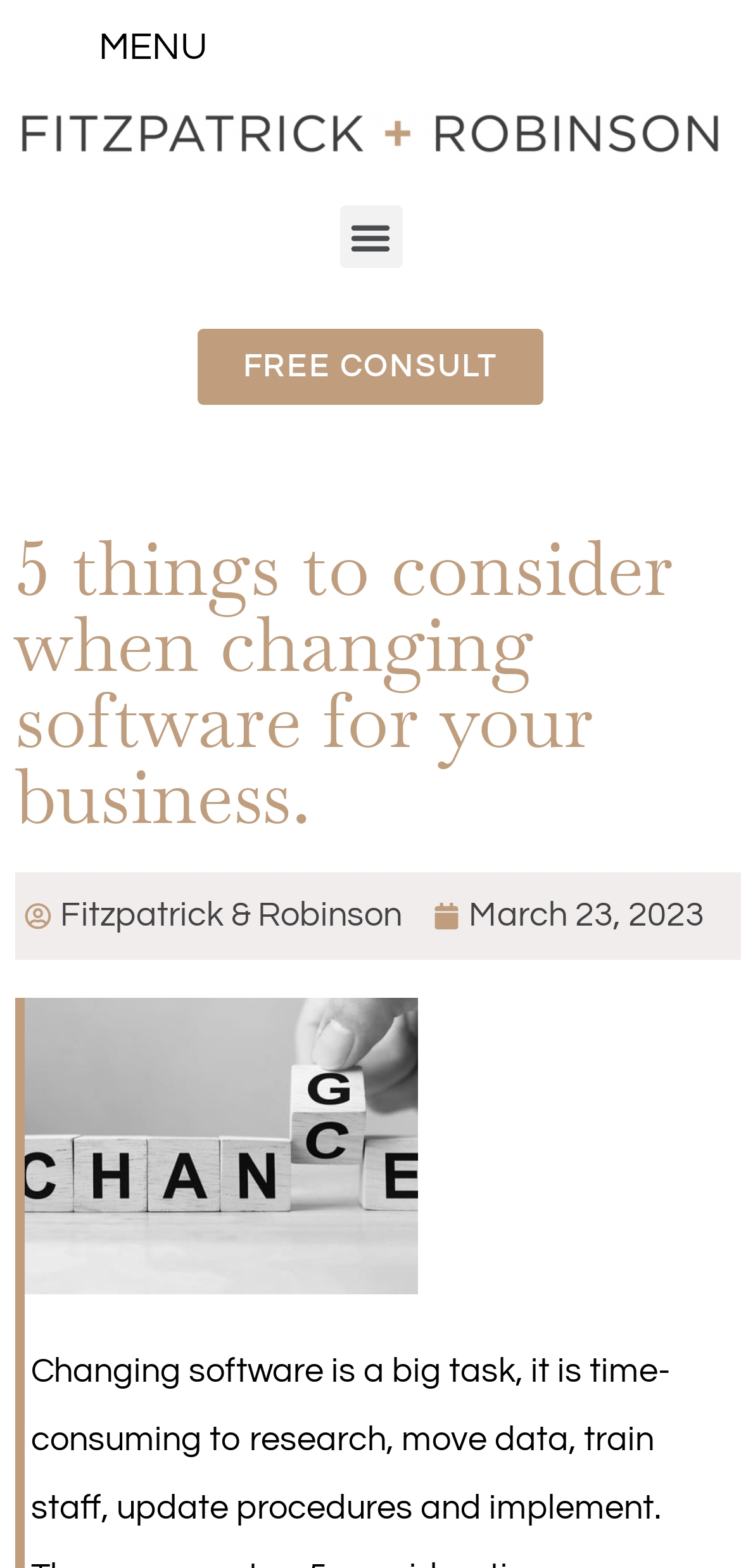What is the date of the latest article?
Please answer the question as detailed as possible based on the image.

I found the date of the latest article by looking at the StaticText element with the text 'March 23, 2023' located at [0.633, 0.572, 0.951, 0.595].